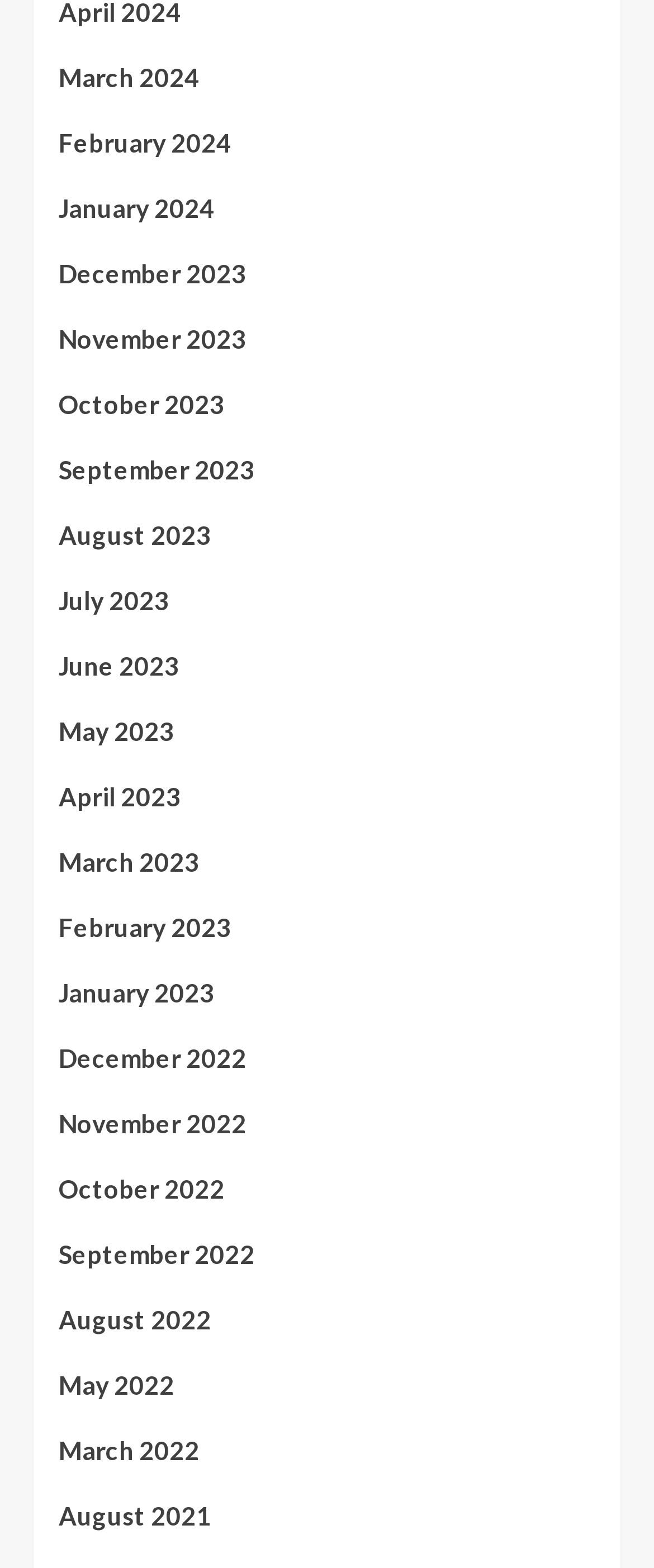Please locate the bounding box coordinates of the element that should be clicked to achieve the given instruction: "Check August 2021".

[0.09, 0.954, 0.91, 0.995]